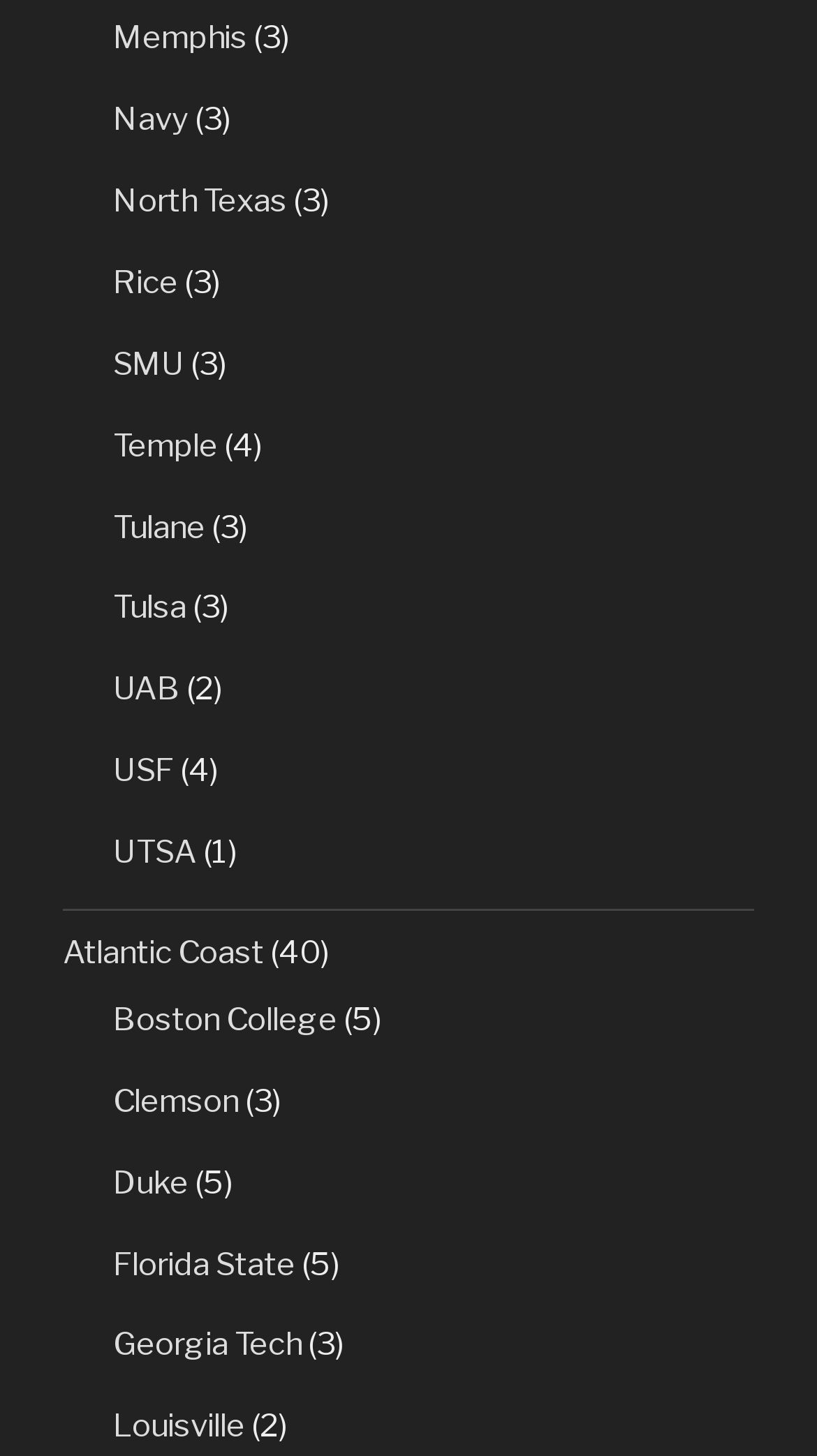Answer this question in one word or a short phrase: What is the vertical position of the 'Tulane' link relative to the 'SMU' link?

Below